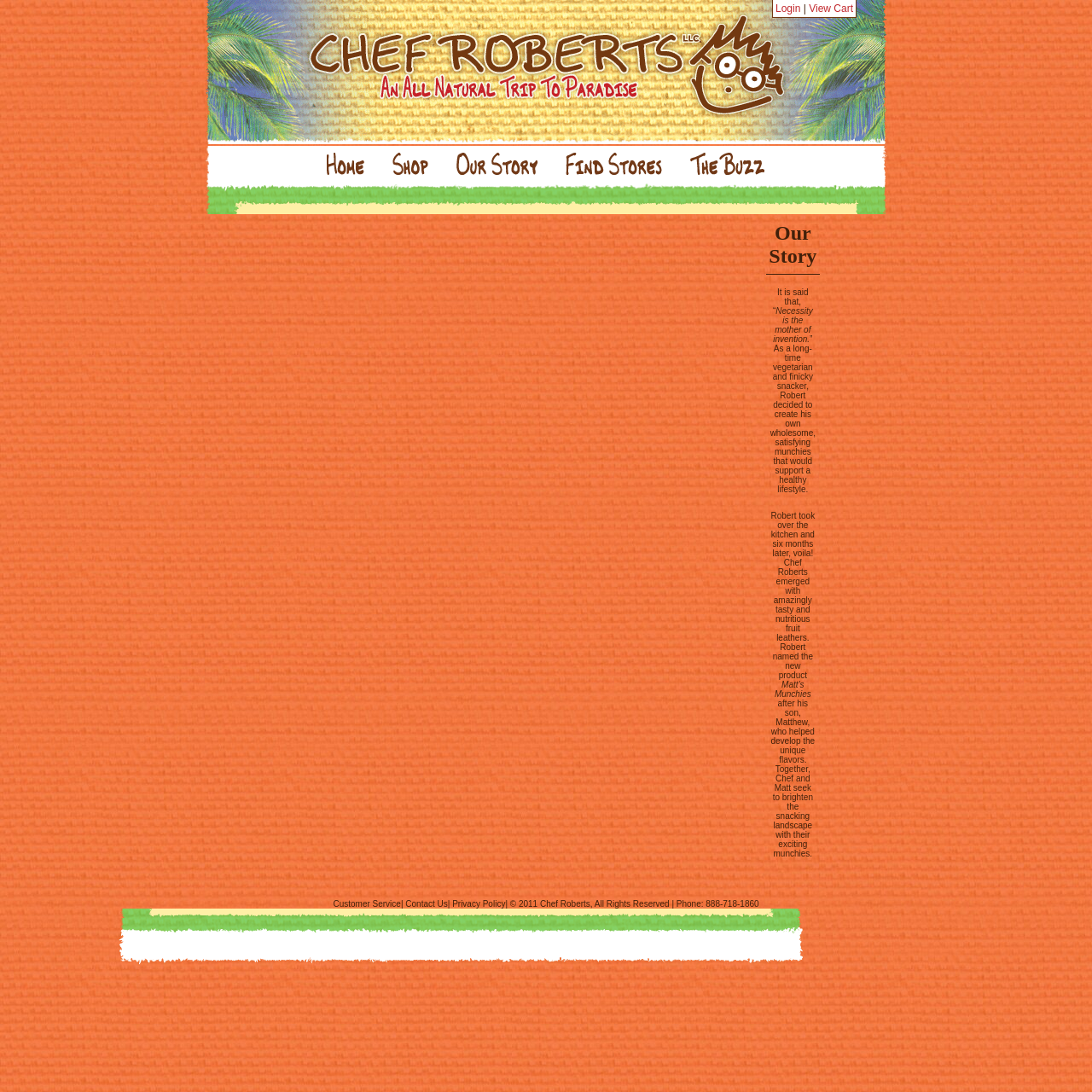Use a single word or phrase to answer the question:
How many columns are there in the LayoutTable at the top of the webpage?

2